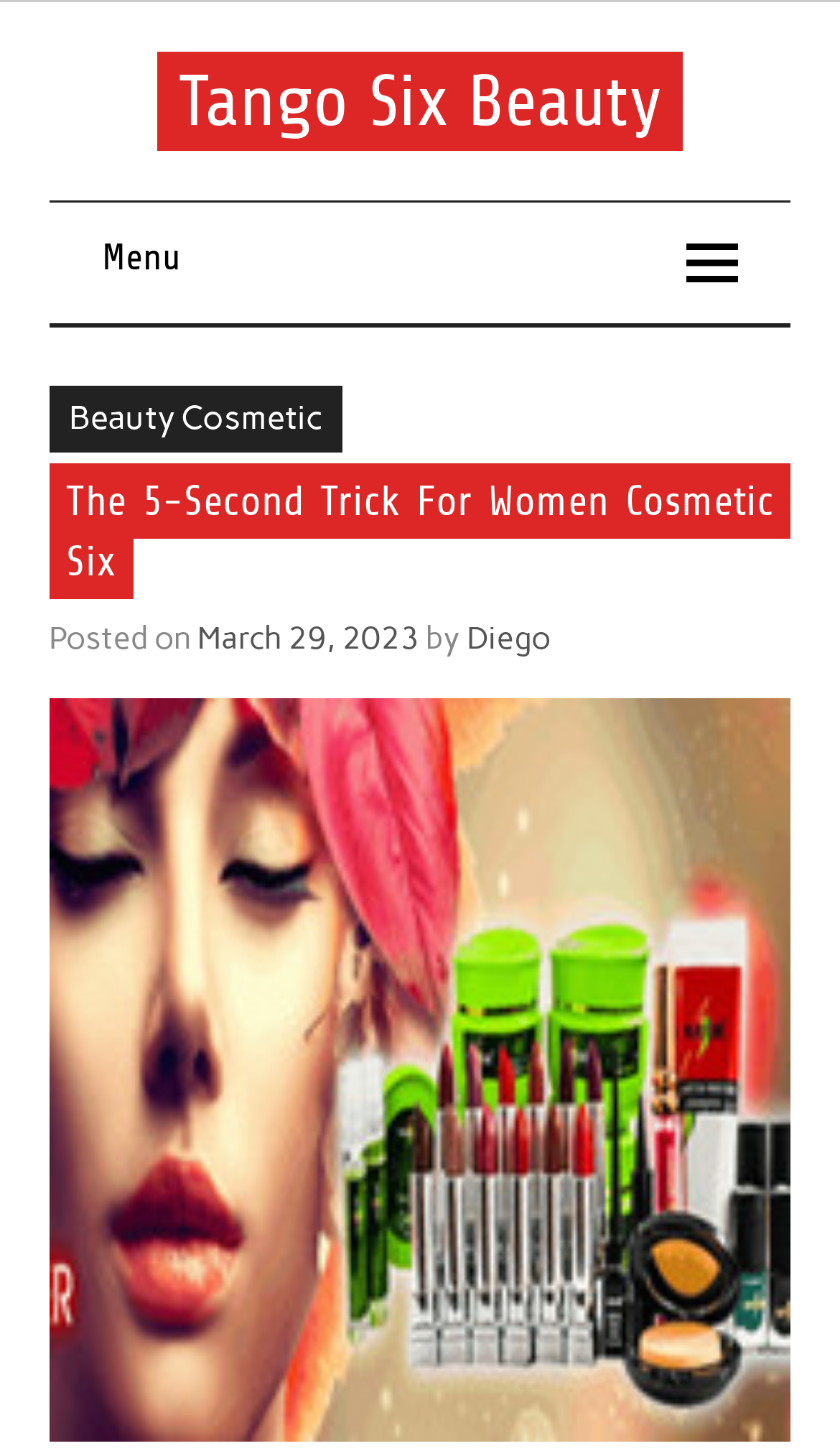What is the purpose of the button with the menu icon?
Deliver a detailed and extensive answer to the question.

The button with the menu icon and the text 'Menu' is likely used to open a menu, which may contain links to other pages or sections of the website, as indicated by the link 'Beauty Cosmetic' within the button's subtree.